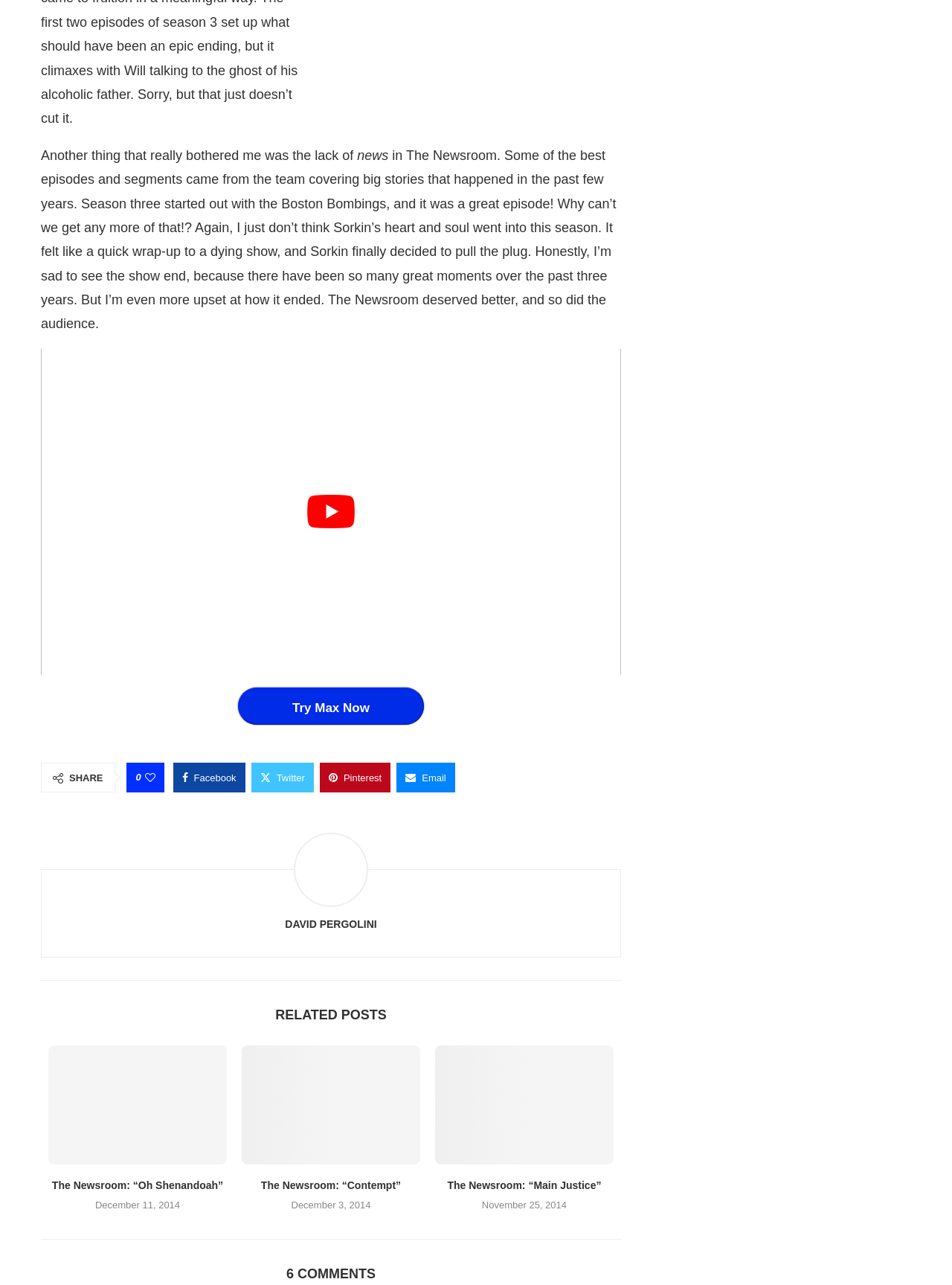What is the date of the oldest related post?
Utilize the information in the image to give a detailed answer to the question.

The date of the oldest related post can be found by looking at the time elements associated with each related post. The oldest date is 'November 25, 2014' which is associated with the post 'The Newsroom: “Main Justice”'.